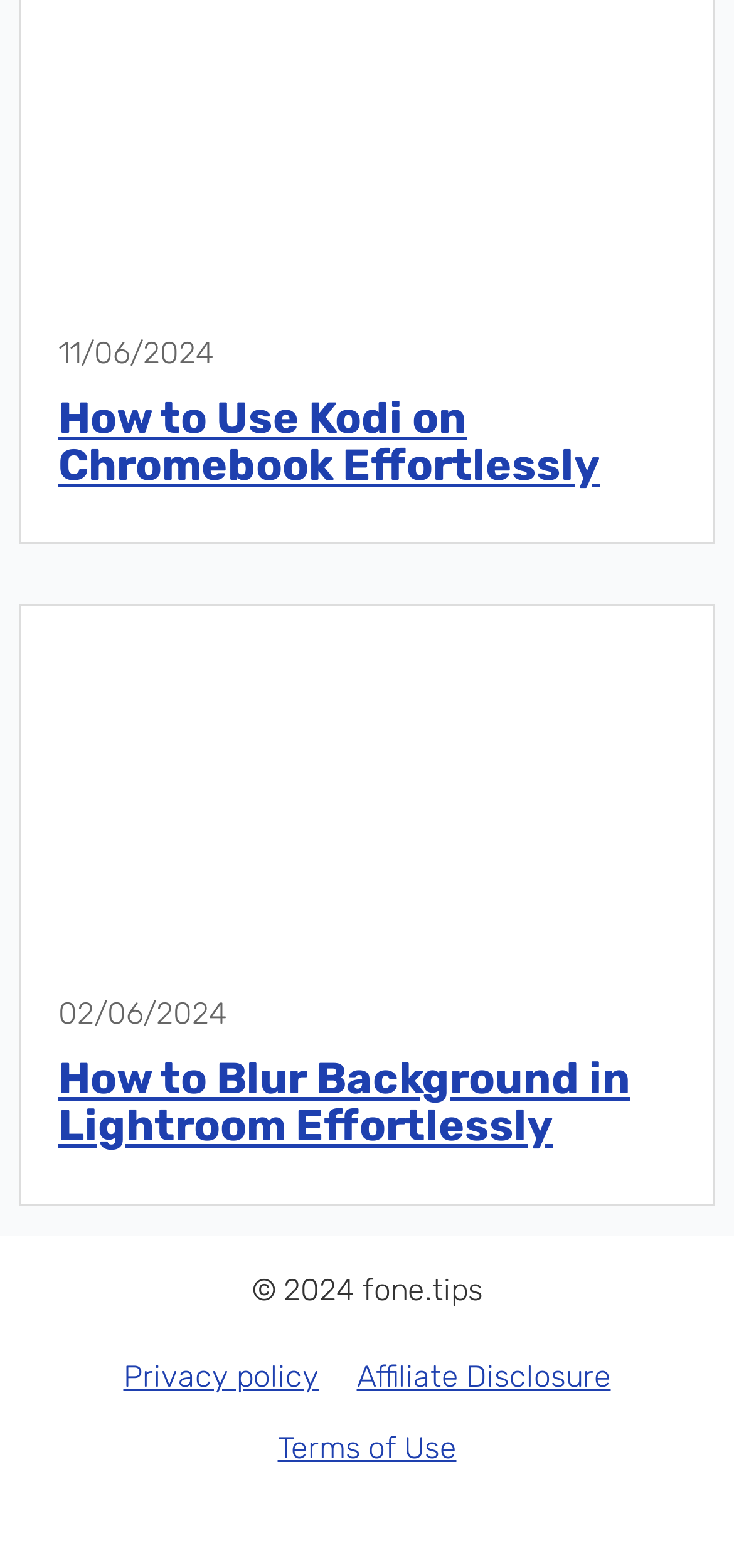Identify the bounding box of the HTML element described as: "Terms of Use".

[0.378, 0.912, 0.622, 0.935]